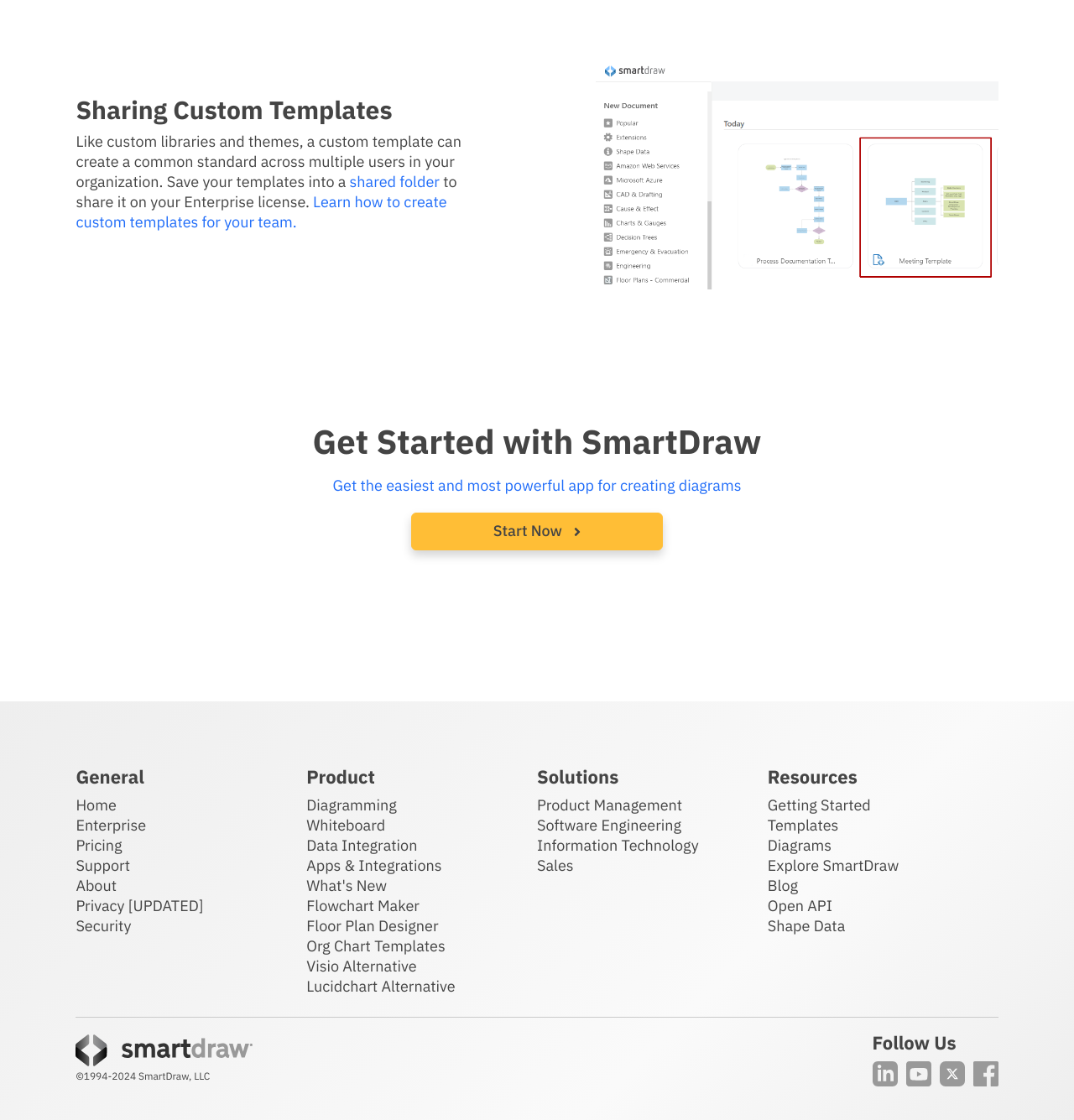Provide a short answer to the following question with just one word or phrase: What social media platforms can SmartDraw be followed on?

LinkedIn, YouTube, Facebook